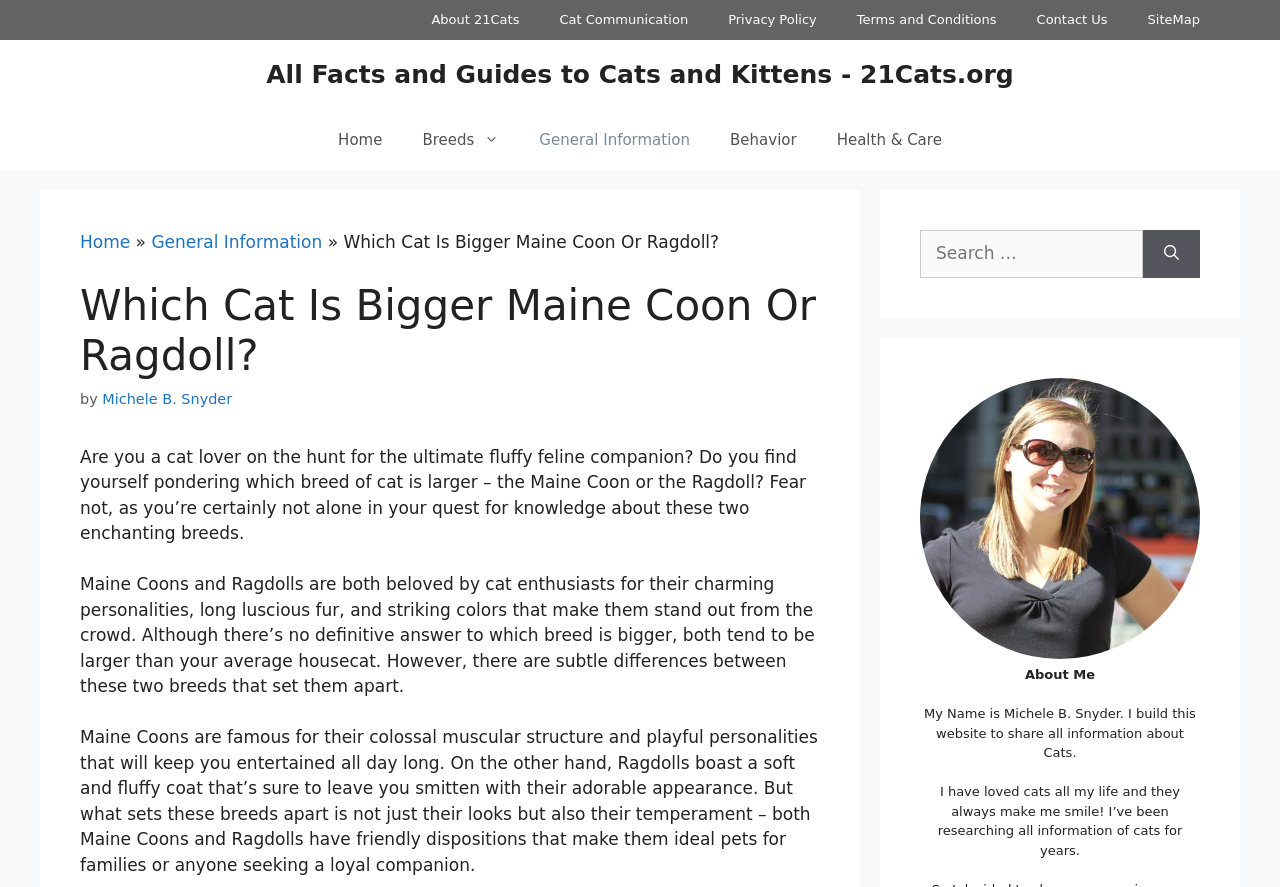Explain the webpage in detail.

This webpage is about comparing the size of two popular cat breeds, Maine Coon and Ragdoll. At the top, there is a navigation bar with links to "Home", "Breeds", "General Information", "Behavior", and "Health & Care". Below the navigation bar, there is a banner with a link to the website's homepage.

The main content of the webpage is divided into sections. The first section has a heading "Which Cat Is Bigger Maine Coon Or Ragdoll?" followed by a brief introduction to the topic. The introduction is written by Michele B. Snyder and explains that both breeds are beloved for their charming personalities and physical characteristics.

The next section provides more information about the two breeds, describing their physical characteristics, personalities, and temperaments. The text is divided into three paragraphs, each discussing the breeds' similarities and differences.

On the right side of the webpage, there is a complementary section with a search box and a button labeled "Search". Below the search box, there is a brief "About Me" section, which introduces the website's creator, Michele B. Snyder, and explains her passion for cats and the purpose of the website.

There are no images on the page, but there are several links to other parts of the website, including "About 21Cats", "Cat Communication", "Privacy Policy", "Terms and Conditions", "Contact Us", and "SiteMap".